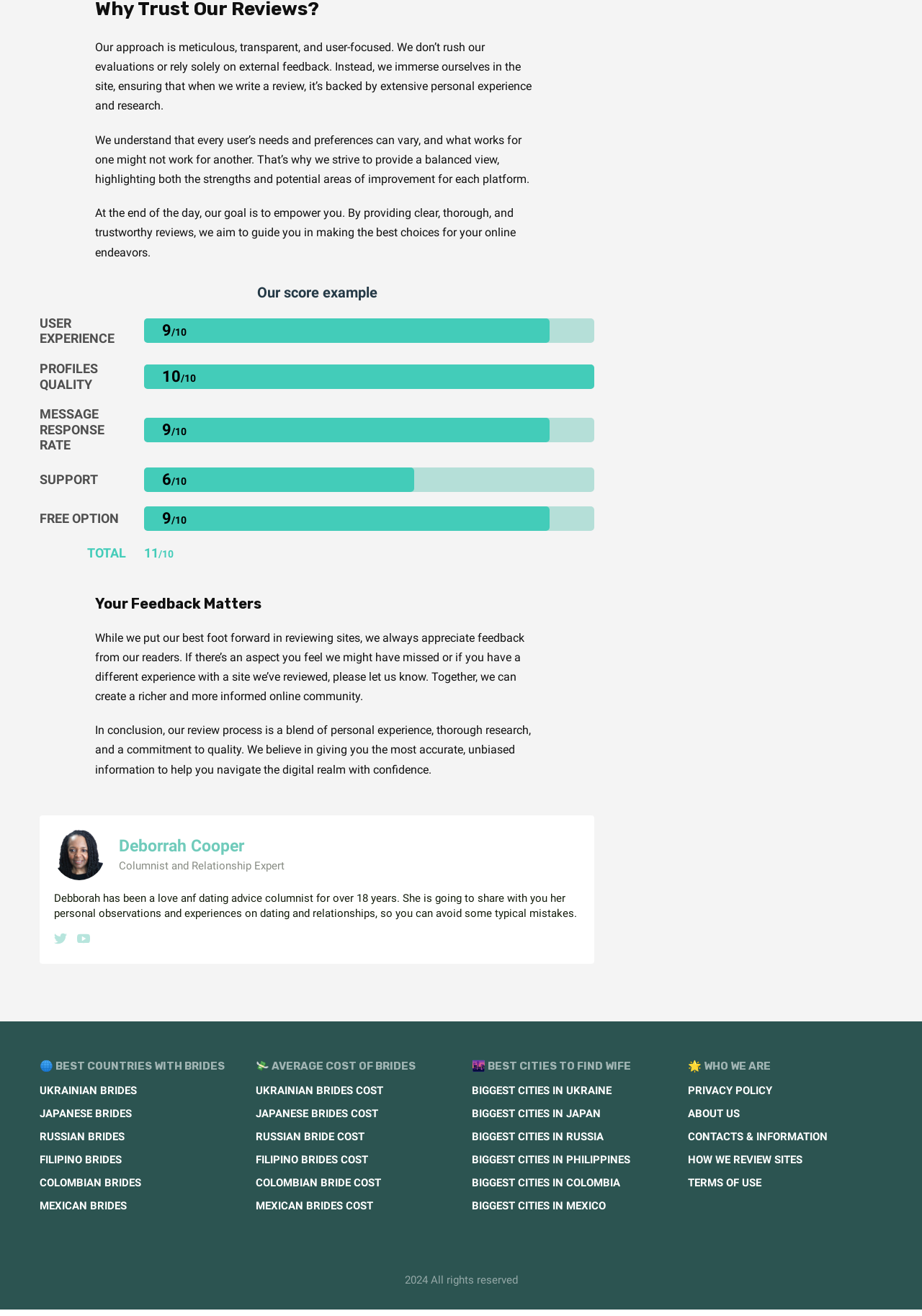Respond to the question below with a single word or phrase: Who is the columnist and relationship expert?

Deborrah Cooper